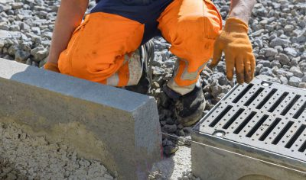Respond concisely with one word or phrase to the following query:
What city is the 24/7 emergency plumbing service available in?

Edinburgh